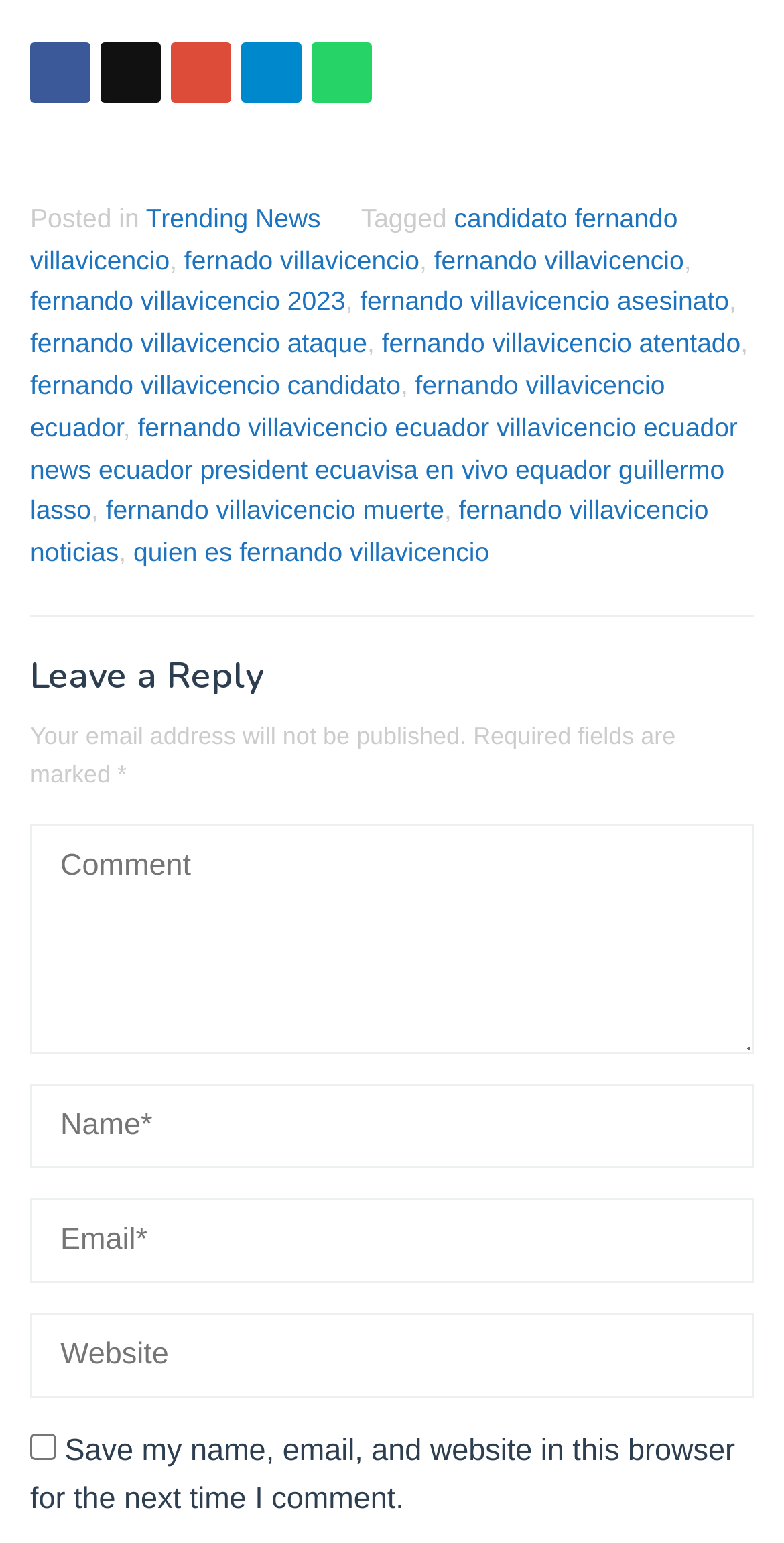Determine the bounding box coordinates for the area you should click to complete the following instruction: "Leave a reply".

[0.038, 0.426, 0.962, 0.452]